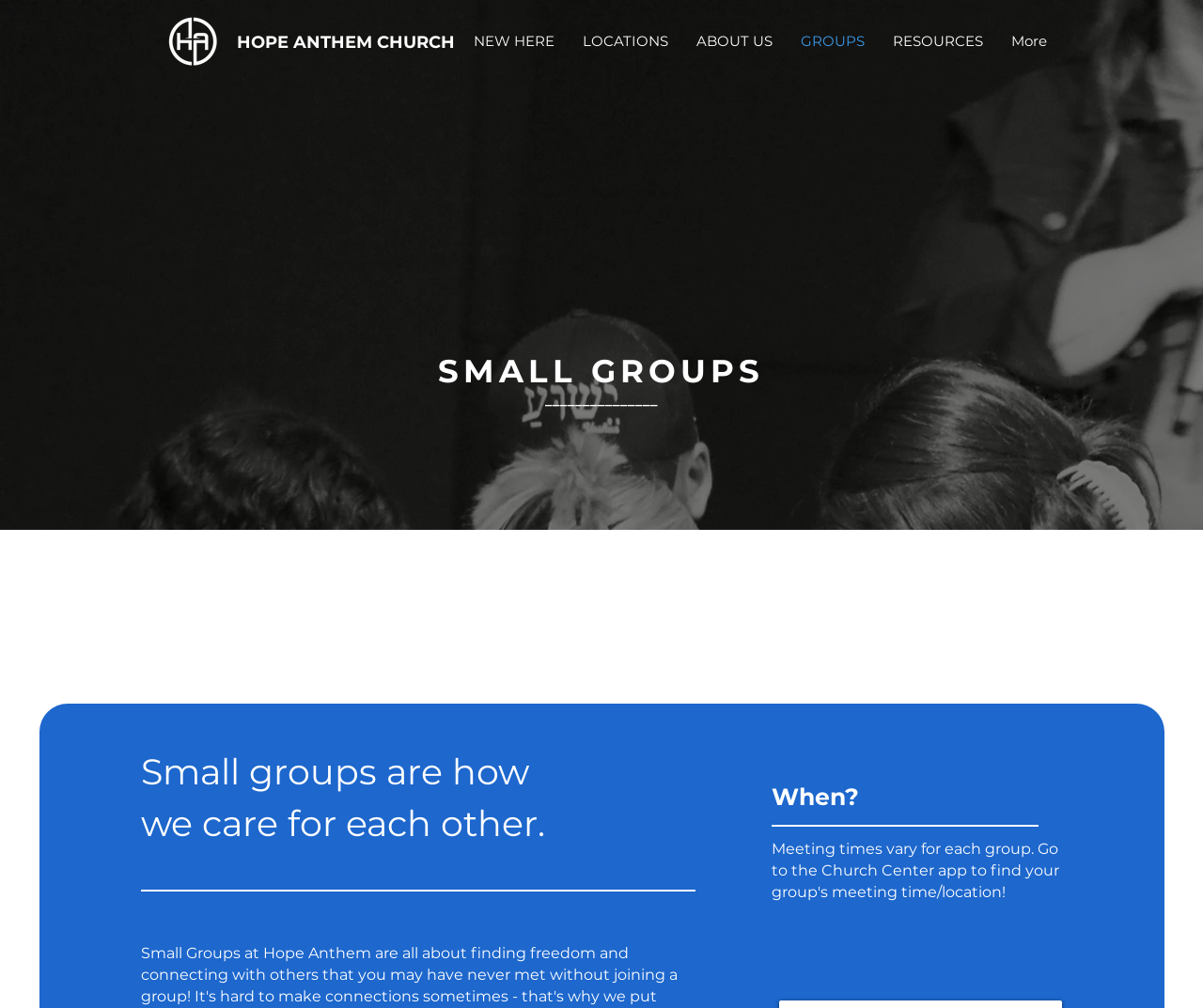Extract the primary header of the webpage and generate its text.

HOPE ANTHEM CHURCH